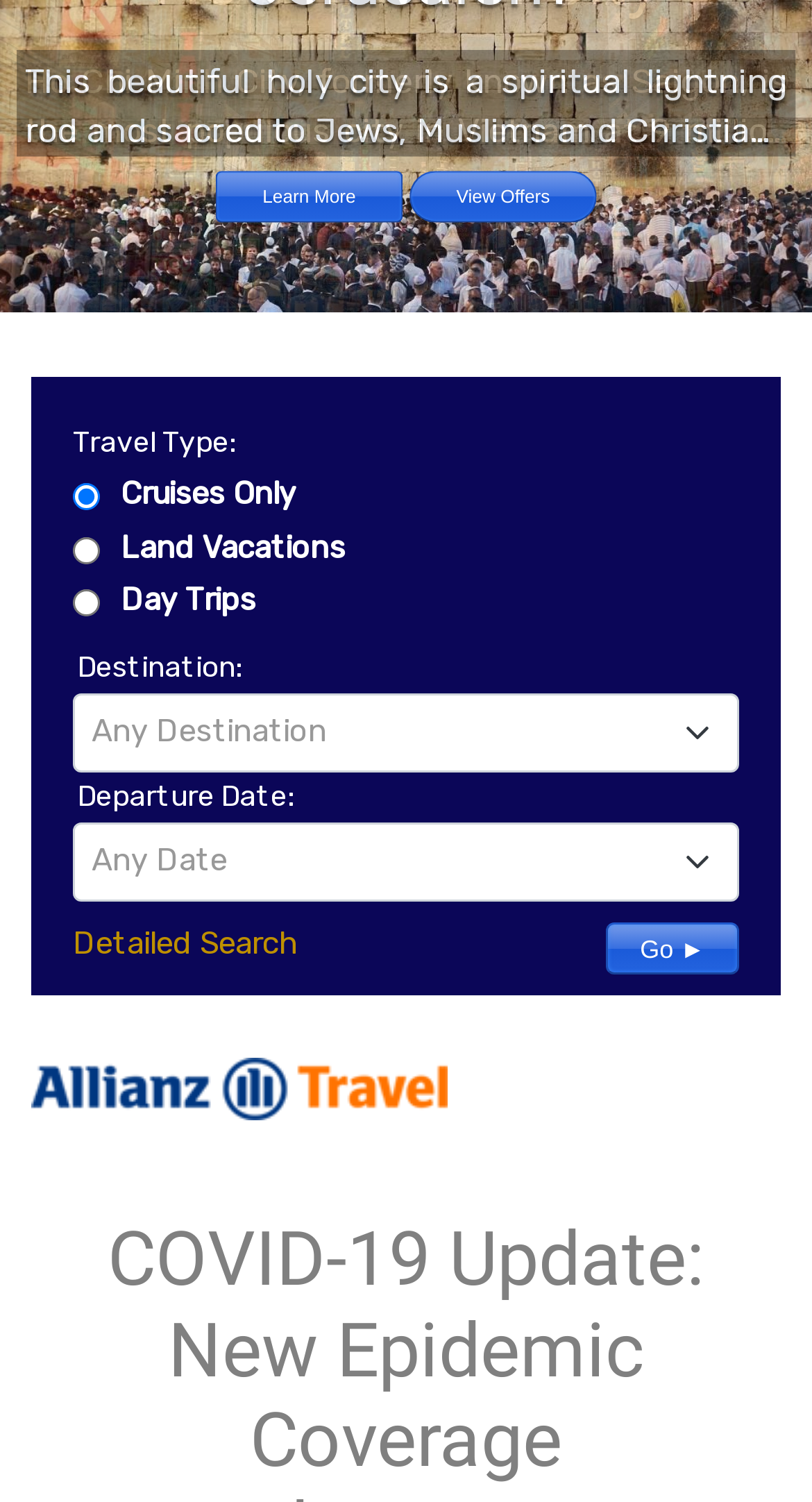Using the element description: "Go ►", determine the bounding box coordinates for the specified UI element. The coordinates should be four float numbers between 0 and 1, [left, top, right, bottom].

[0.746, 0.615, 0.91, 0.649]